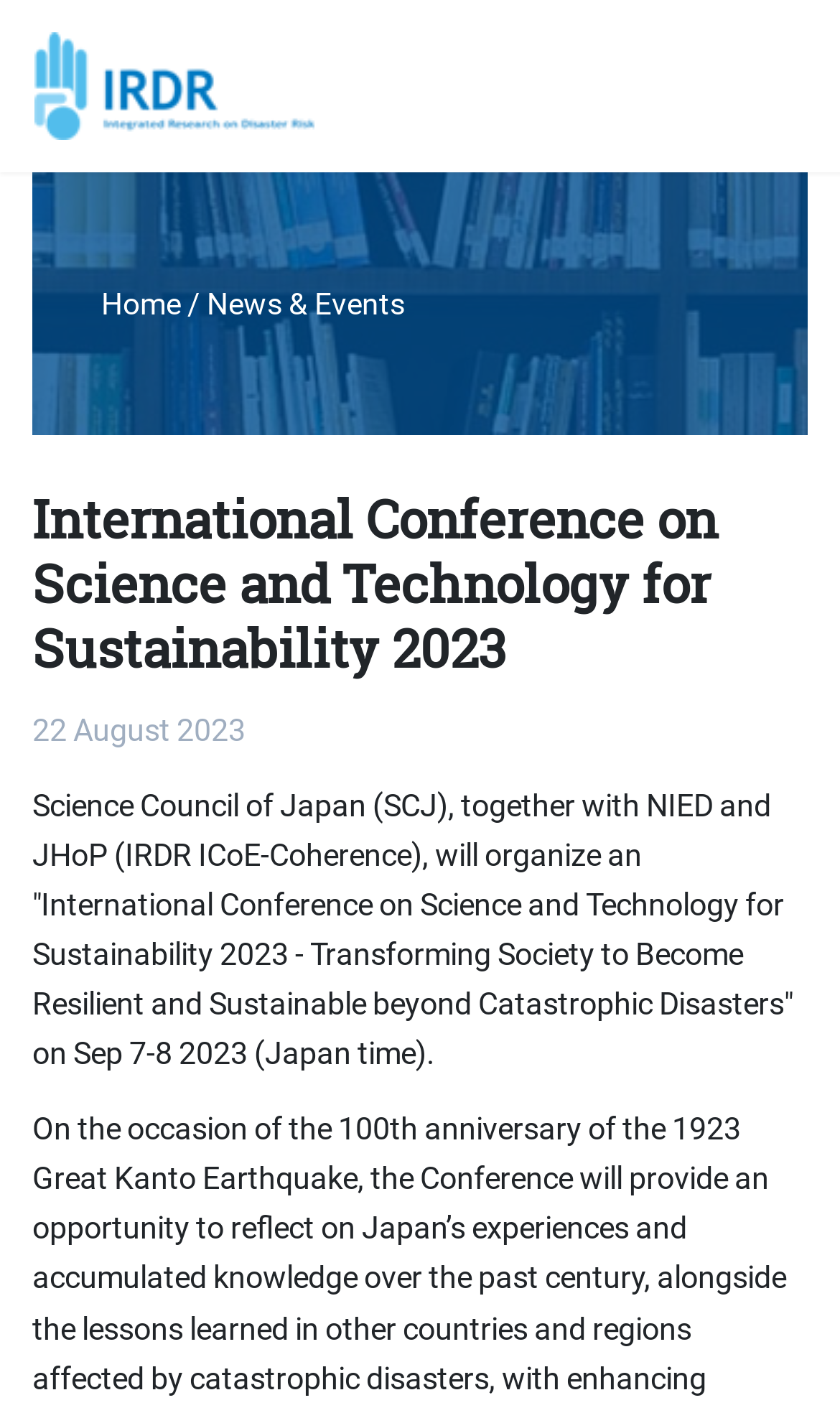Find the bounding box of the element with the following description: "News & Events". The coordinates must be four float numbers between 0 and 1, formatted as [left, top, right, bottom].

[0.246, 0.203, 0.482, 0.227]